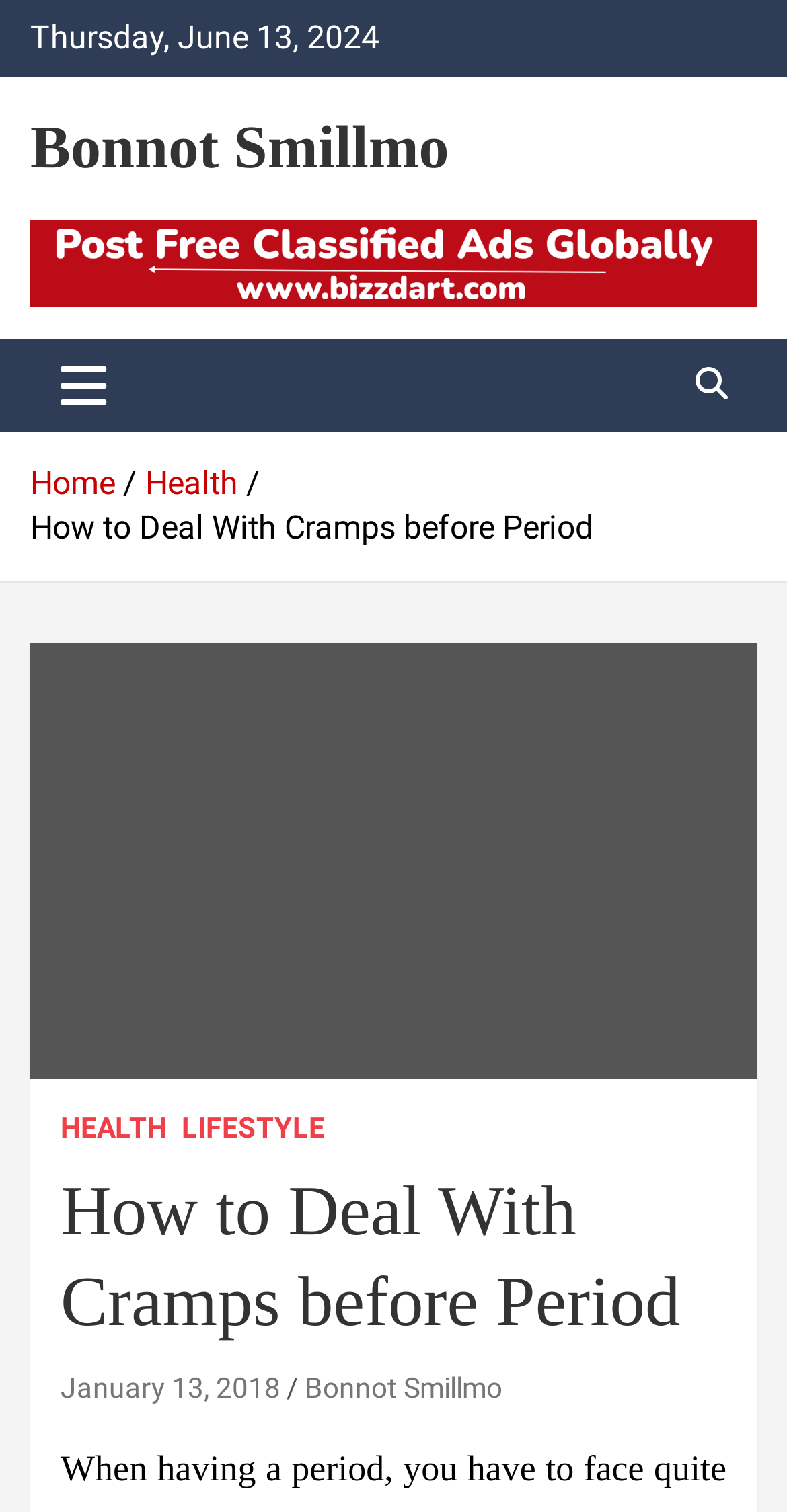What is the topic of the article?
Answer the question with as much detail as possible.

I determined the topic of the article by examining the title of the article, which says 'How to Deal With Cramps before Period'.